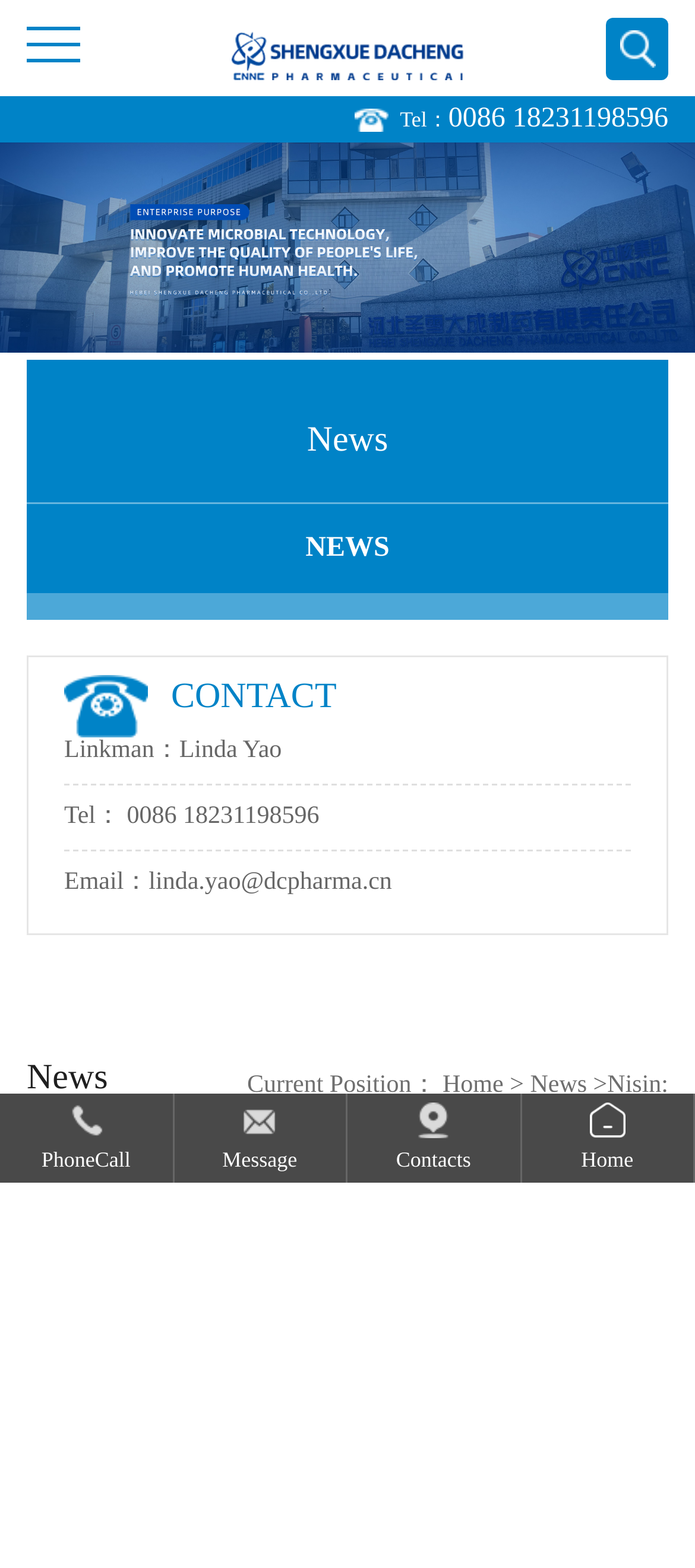Using the information from the screenshot, answer the following question thoroughly:
What is the email address?

I found the email address by looking at the link element with the text 'linda.yao@dcpharma.cn' which is located in the contact information section of the webpage.